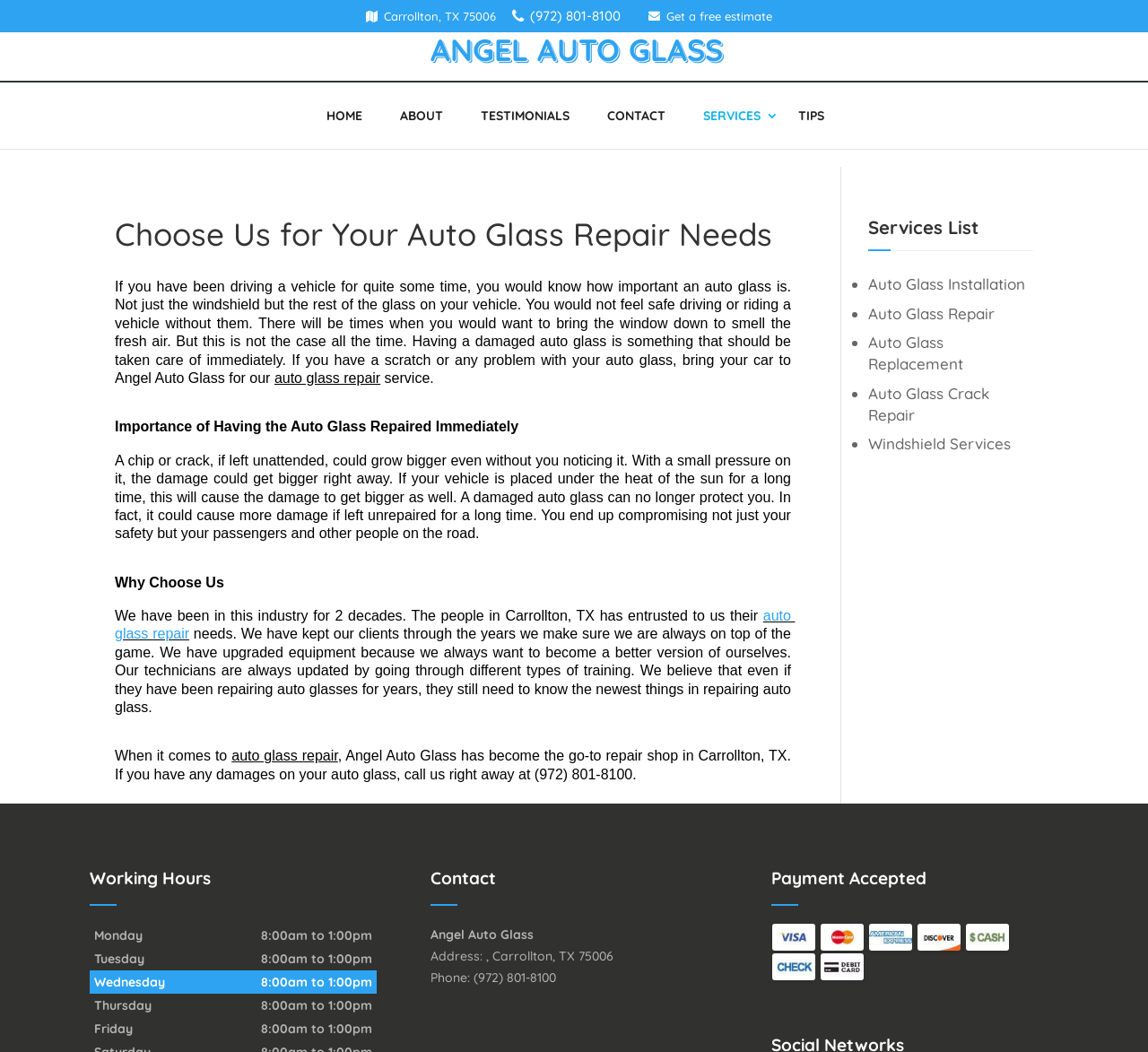Determine the bounding box coordinates for the area that should be clicked to carry out the following instruction: "Call the phone number".

[0.451, 0.0, 0.54, 0.025]